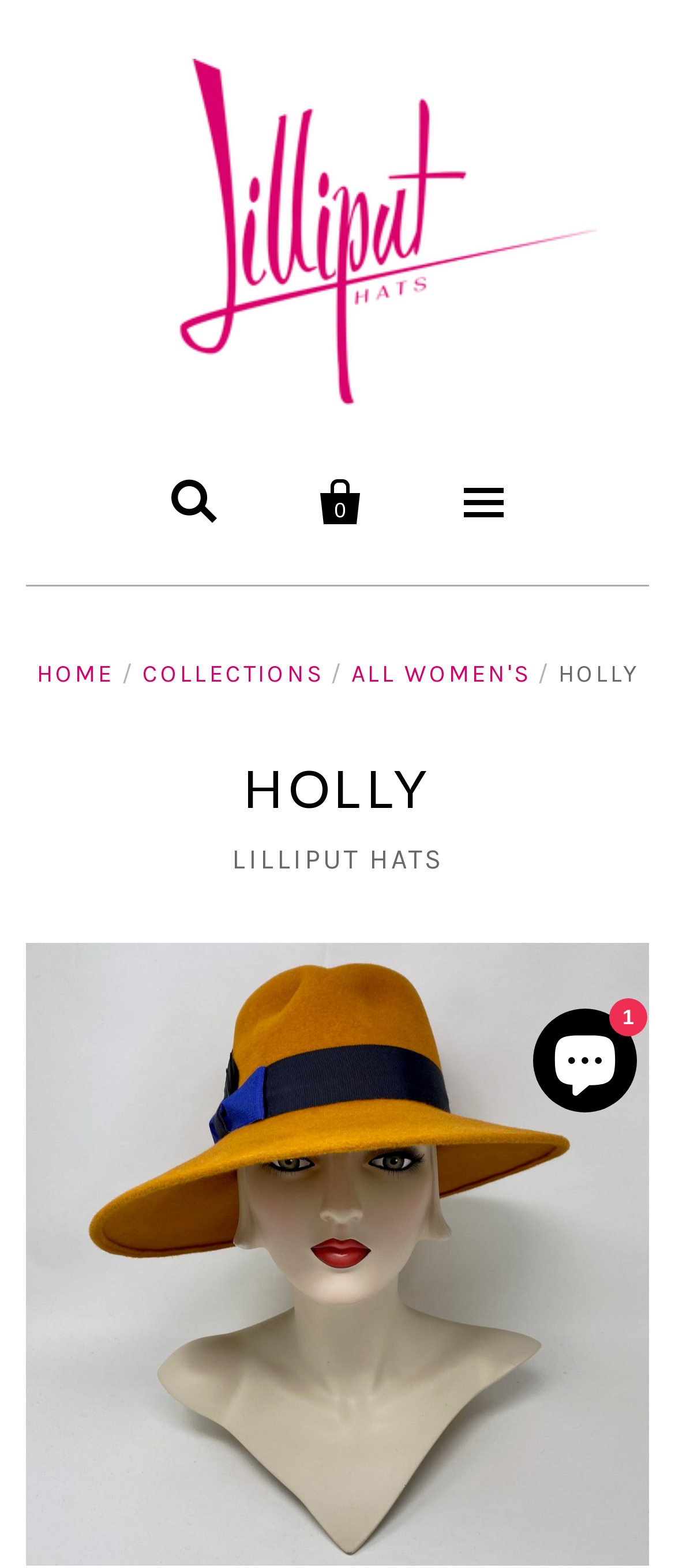Find and specify the bounding box coordinates that correspond to the clickable region for the instruction: "Open the chat window".

[0.79, 0.643, 0.944, 0.709]